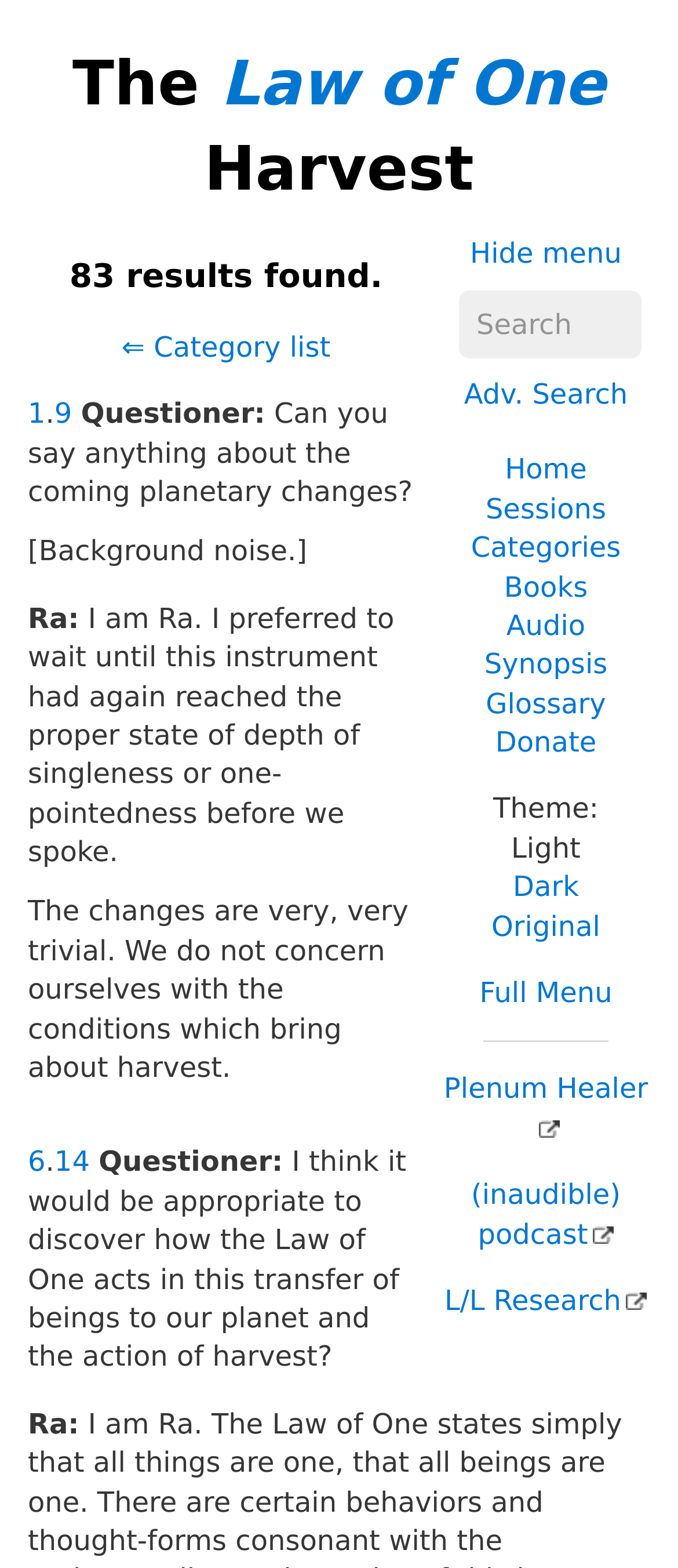Find the bounding box coordinates for the element that must be clicked to complete the instruction: "View the categories". The coordinates should be four float numbers between 0 and 1, indicated as [left, top, right, bottom].

[0.695, 0.339, 0.916, 0.36]